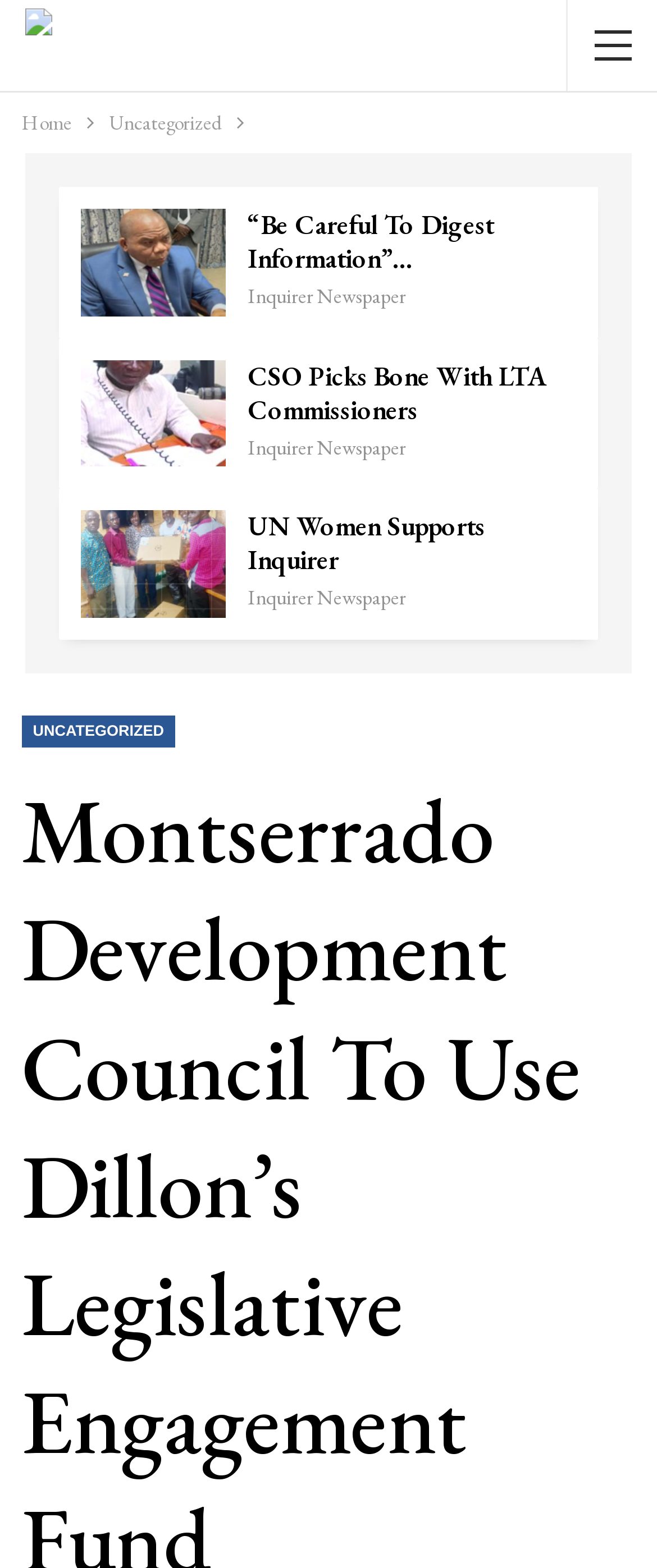Please specify the bounding box coordinates for the clickable region that will help you carry out the instruction: "view February 2023".

None